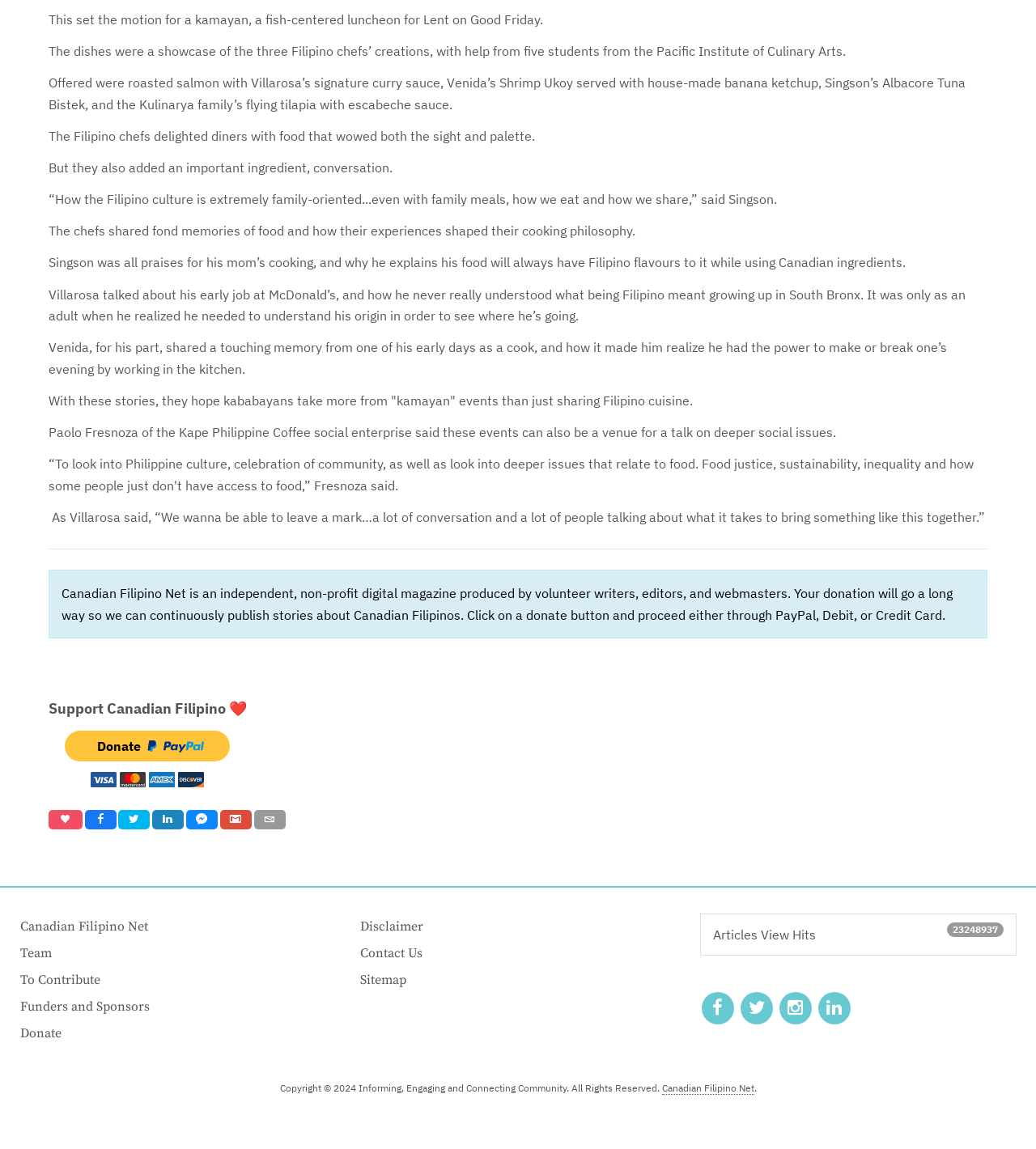Identify the bounding box coordinates for the UI element described as: "aria-label="inline_bottom_twitter"".

[0.114, 0.705, 0.145, 0.722]